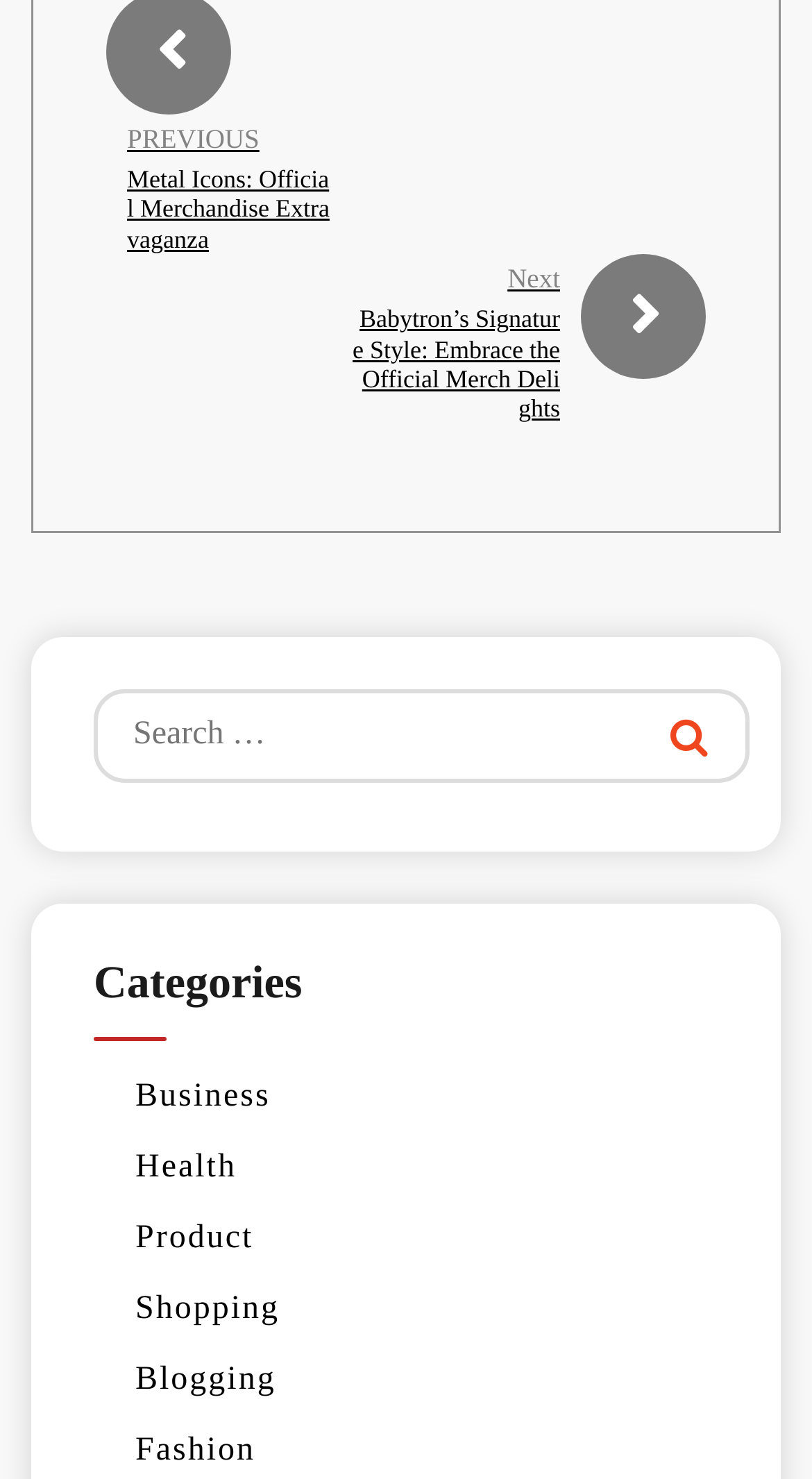From the webpage screenshot, predict the bounding box coordinates (top-left x, top-left y, bottom-right x, bottom-right y) for the UI element described here: Product

[0.167, 0.825, 0.312, 0.849]